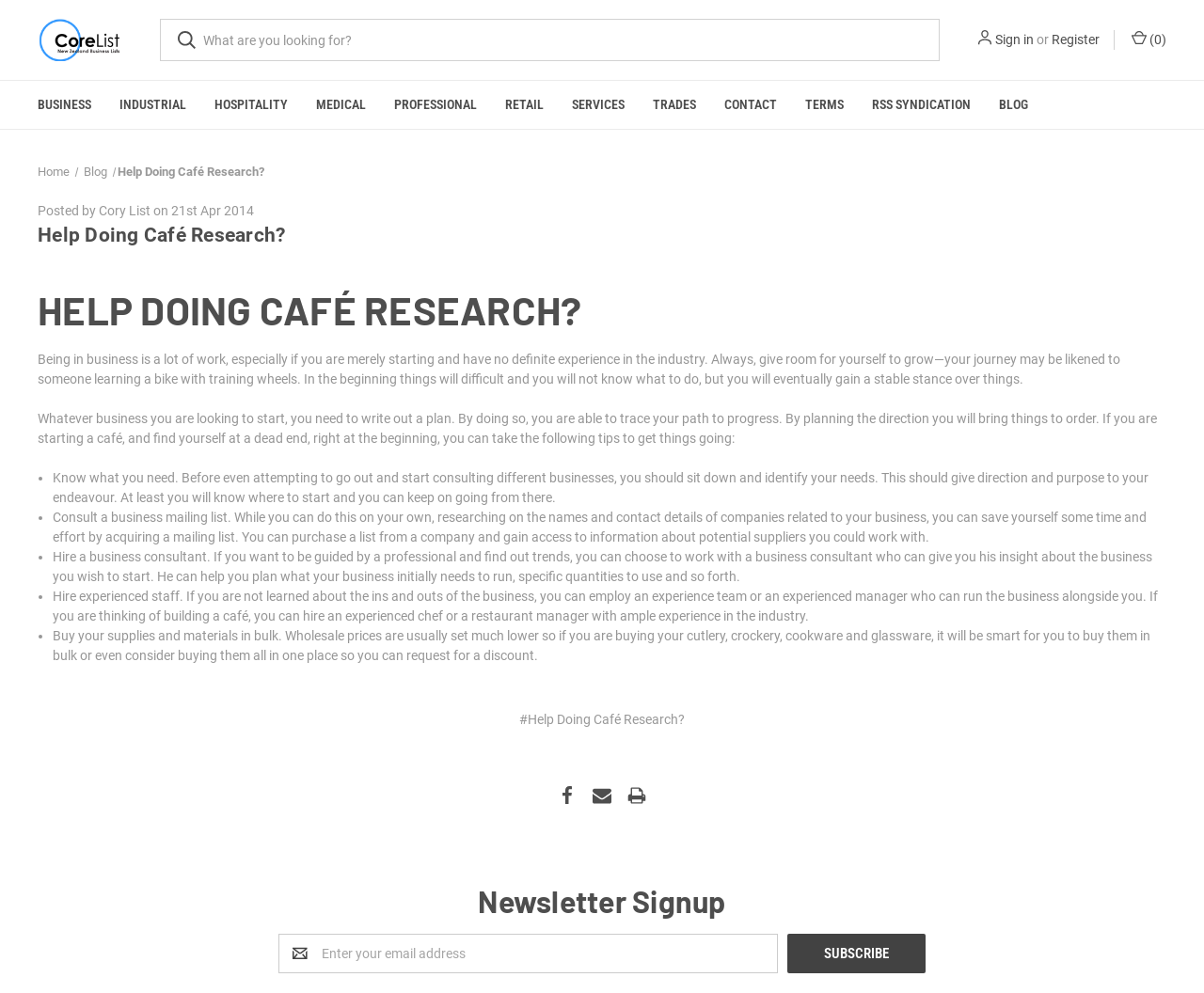Using the webpage screenshot, locate the HTML element that fits the following description and provide its bounding box: "Real State".

None